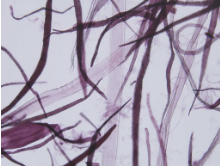What emotion does the image evoke in viewers?
Based on the visual, give a brief answer using one word or a short phrase.

Curiosity